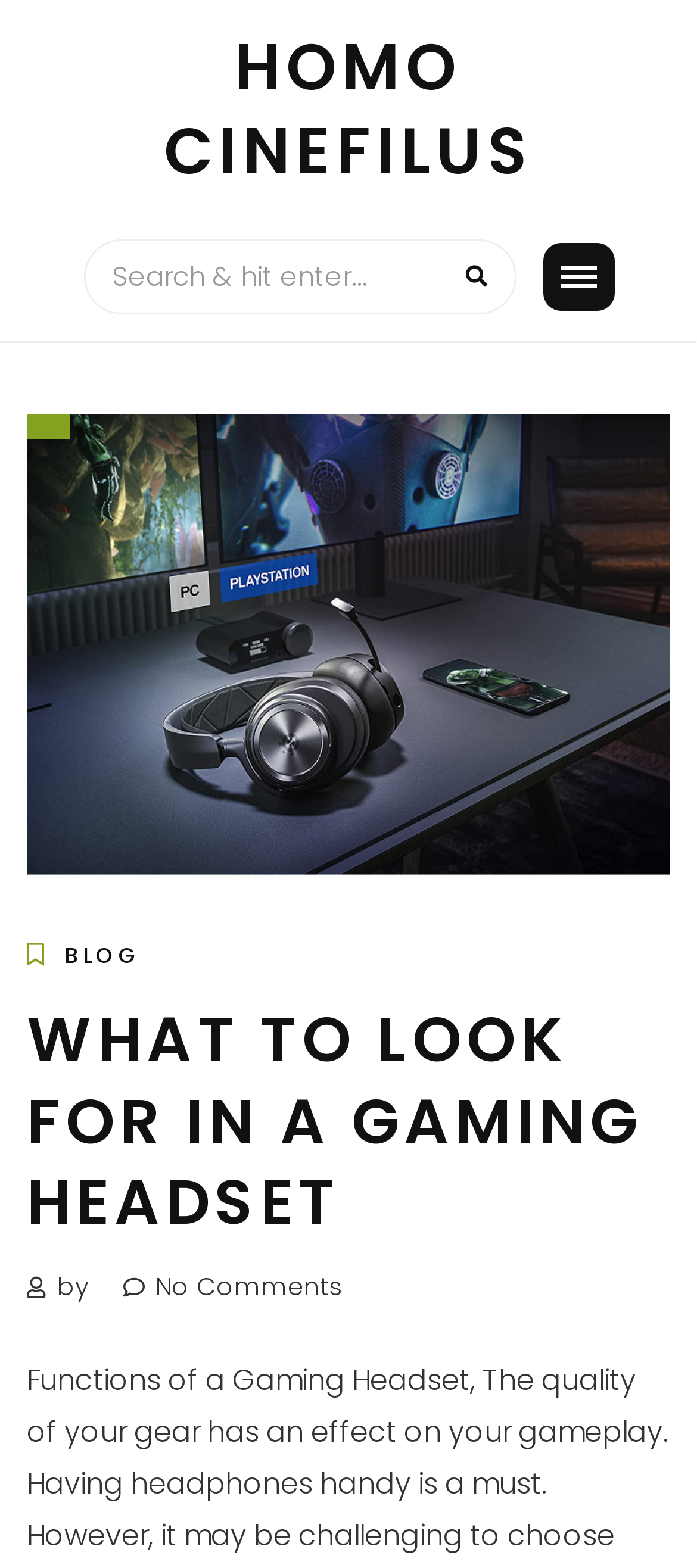Provide your answer in a single word or phrase: 
Is there a search function on the webpage?

Yes